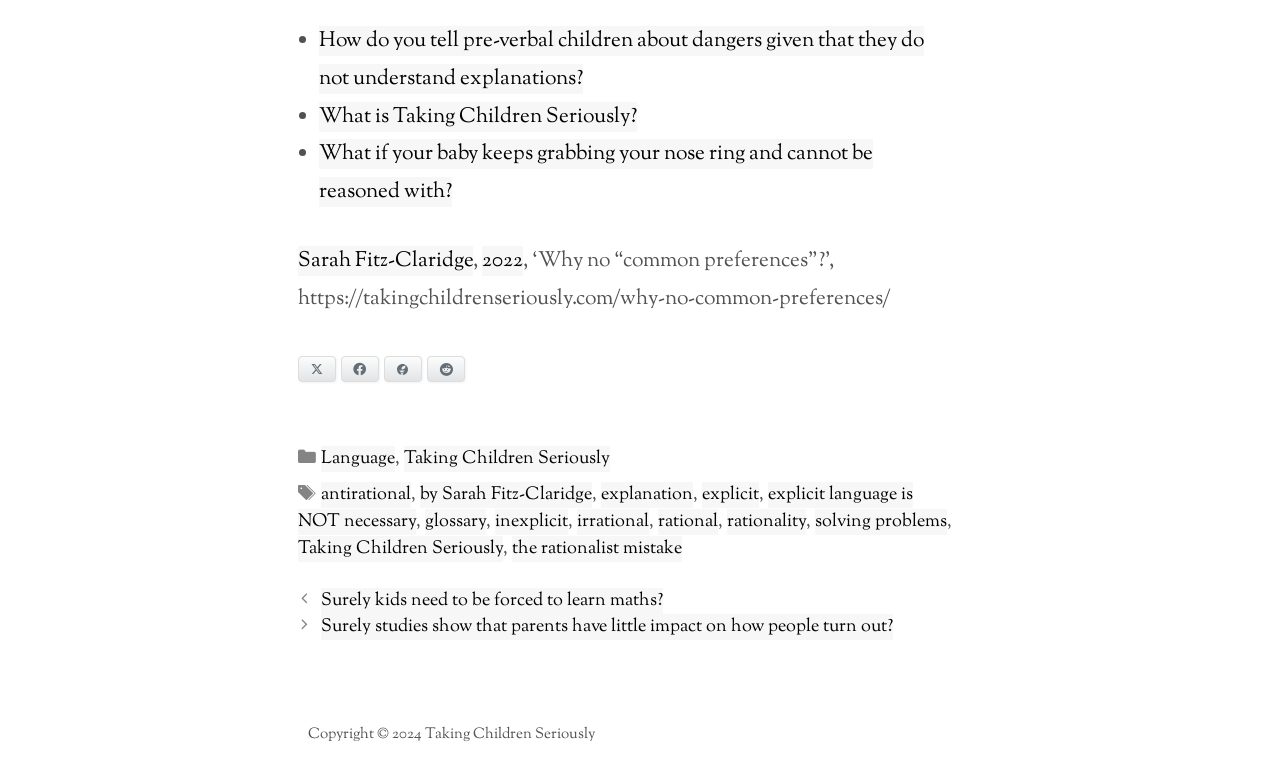With reference to the screenshot, provide a detailed response to the question below:
What is the name of the website?

The name of the website can be found in the footer section, where it says 'Copyright © 2024 Taking Children Seriously'.